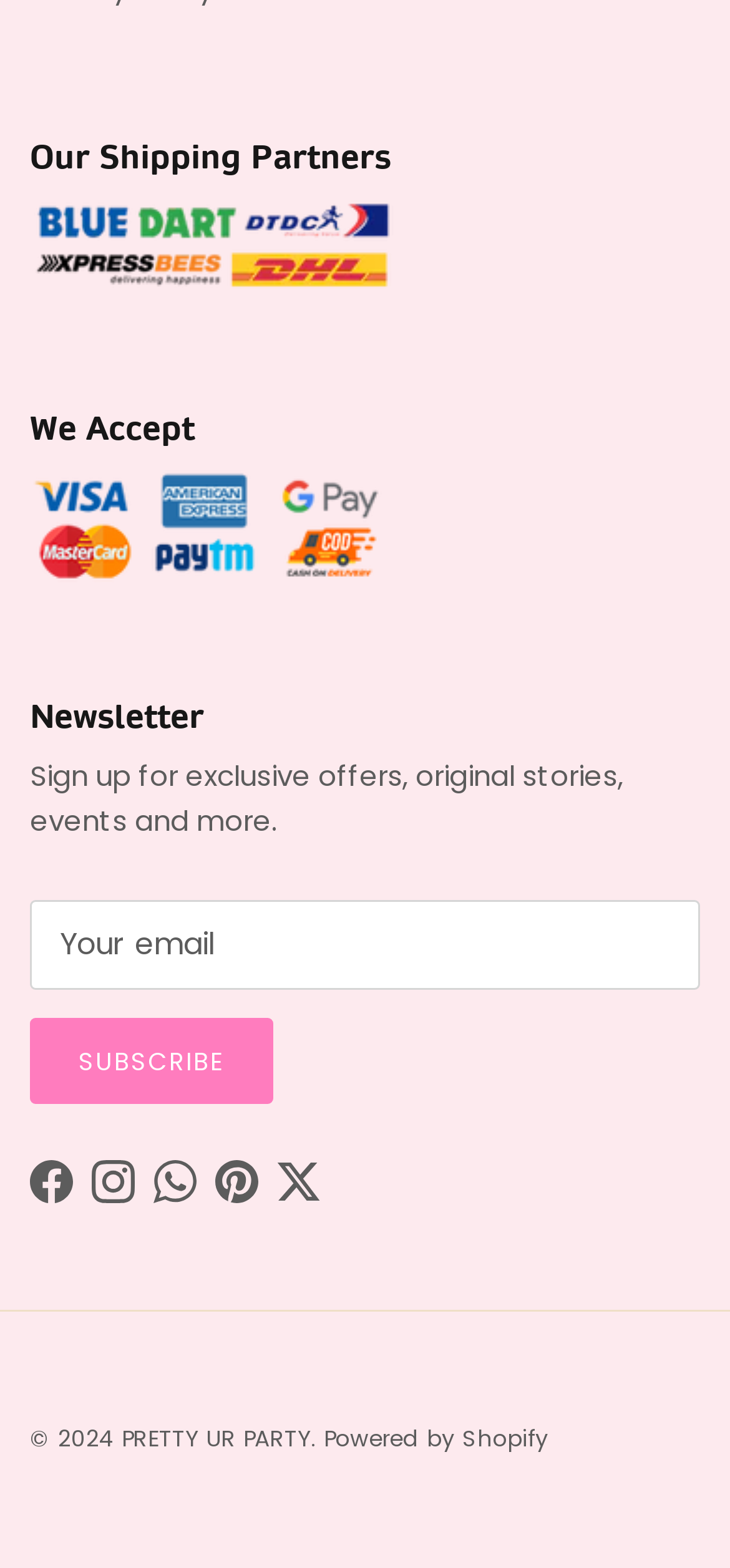Find the bounding box of the UI element described as: "aria-label="Email" name="contact[email]" placeholder="Your email"". The bounding box coordinates should be given as four float values between 0 and 1, i.e., [left, top, right, bottom].

[0.041, 0.574, 0.959, 0.632]